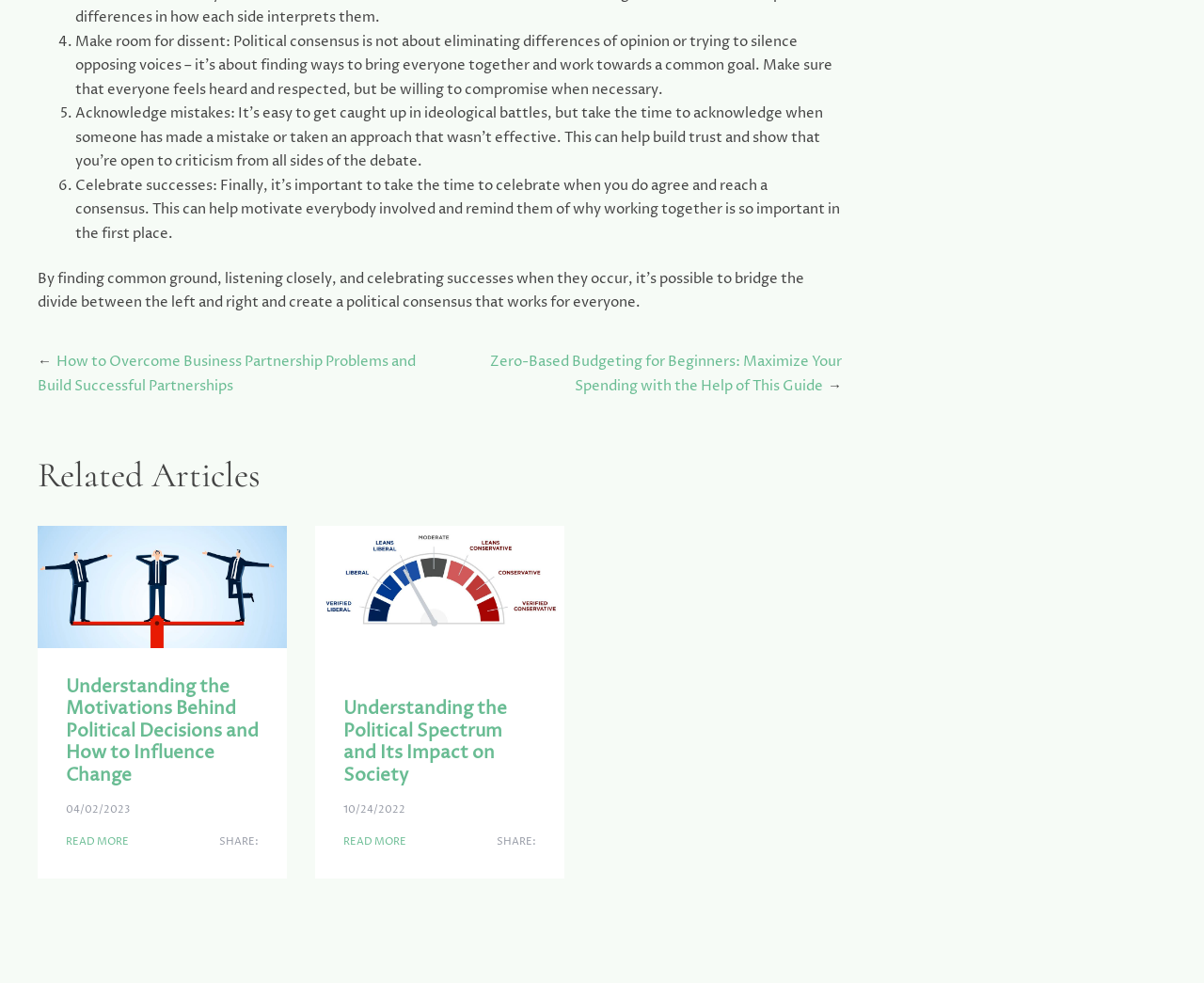Determine the bounding box coordinates of the clickable area required to perform the following instruction: "View the featured post about Libya's historic opportunity". The coordinates should be represented as four float numbers between 0 and 1: [left, top, right, bottom].

None